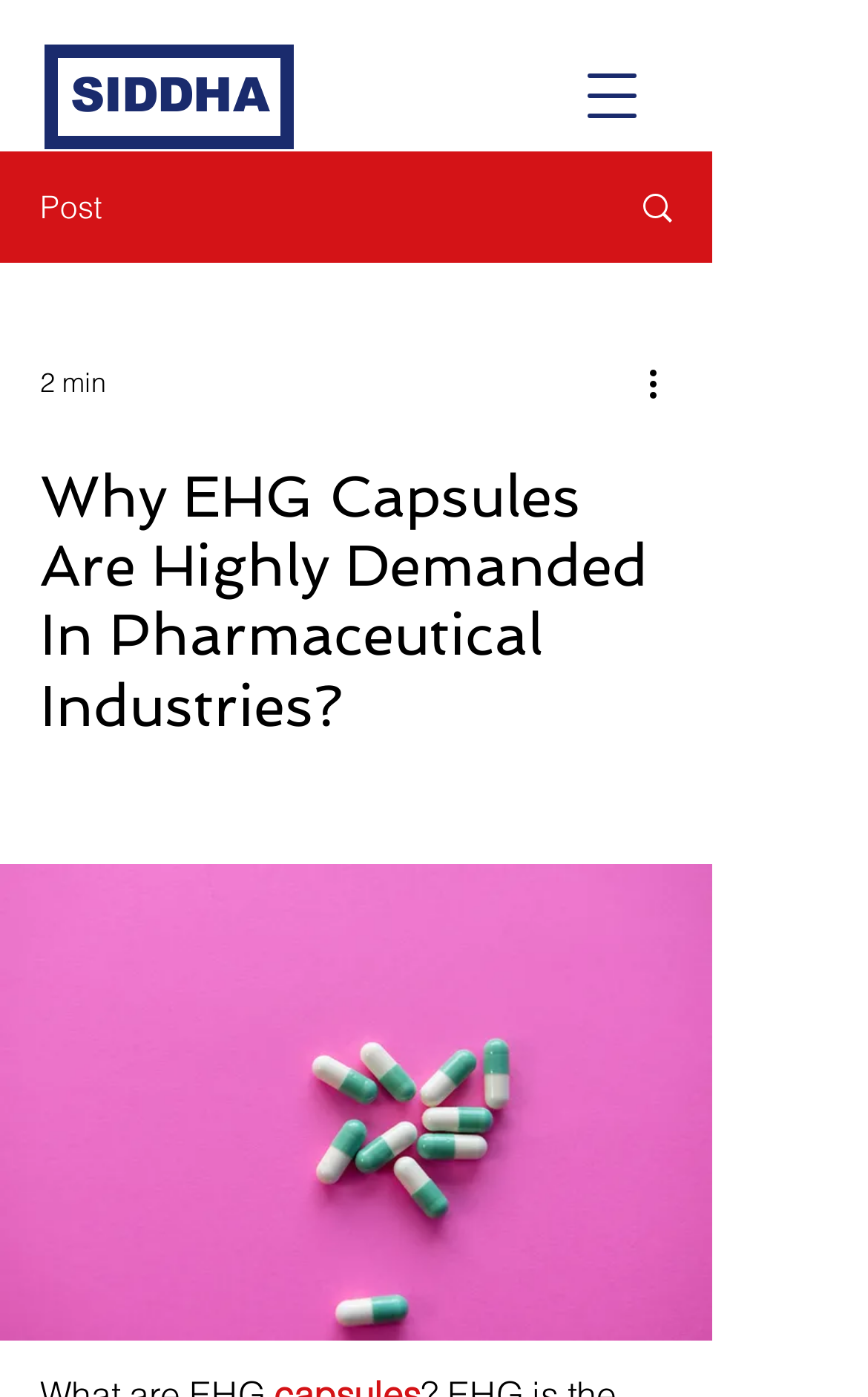Identify and provide the text content of the webpage's primary headline.

Why EHG Capsules Are Highly Demanded In Pharmaceutical Industries?